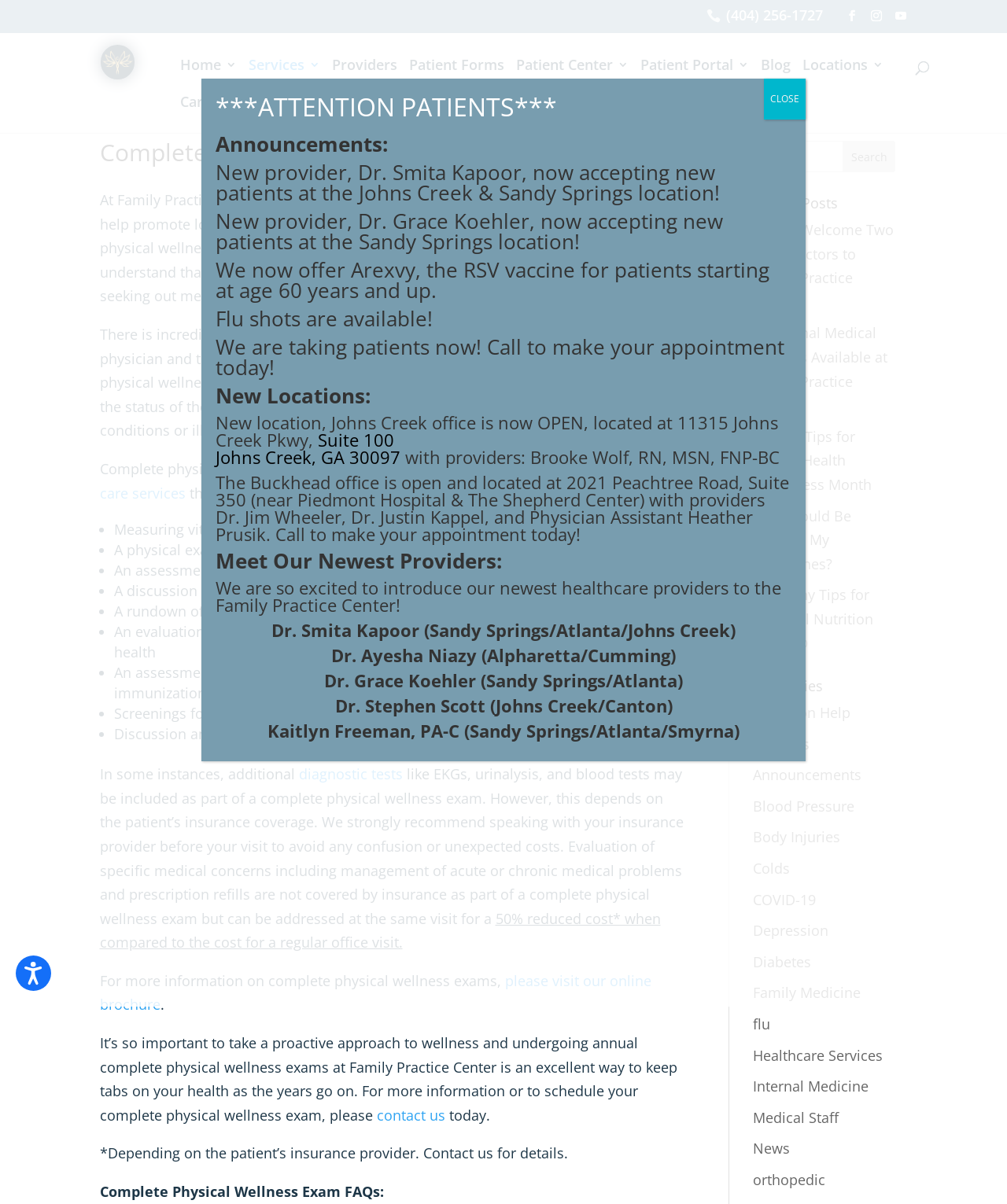Determine the coordinates of the bounding box for the clickable area needed to execute this instruction: "Click on 'Home'".

[0.179, 0.049, 0.235, 0.079]